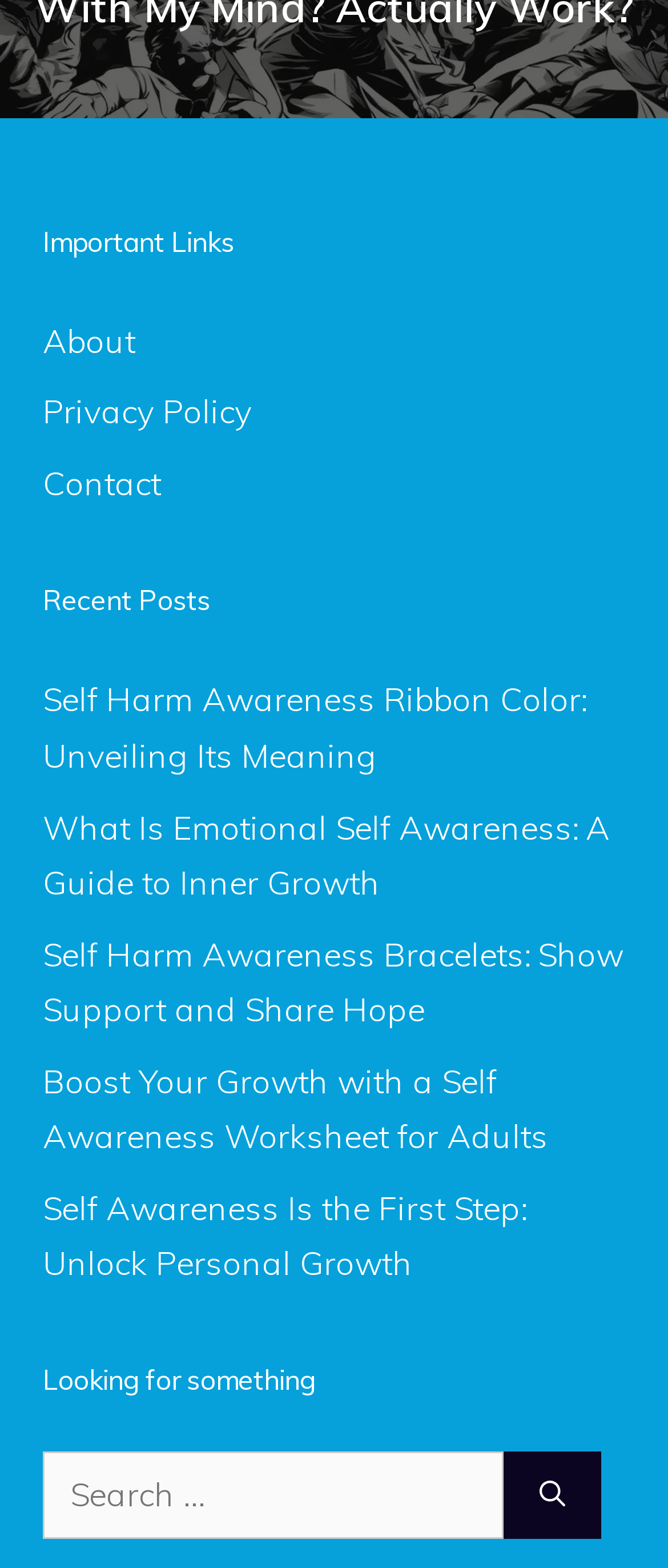Pinpoint the bounding box coordinates of the element you need to click to execute the following instruction: "Read Self Harm Awareness Ribbon Color article". The bounding box should be represented by four float numbers between 0 and 1, in the format [left, top, right, bottom].

[0.064, 0.433, 0.877, 0.495]